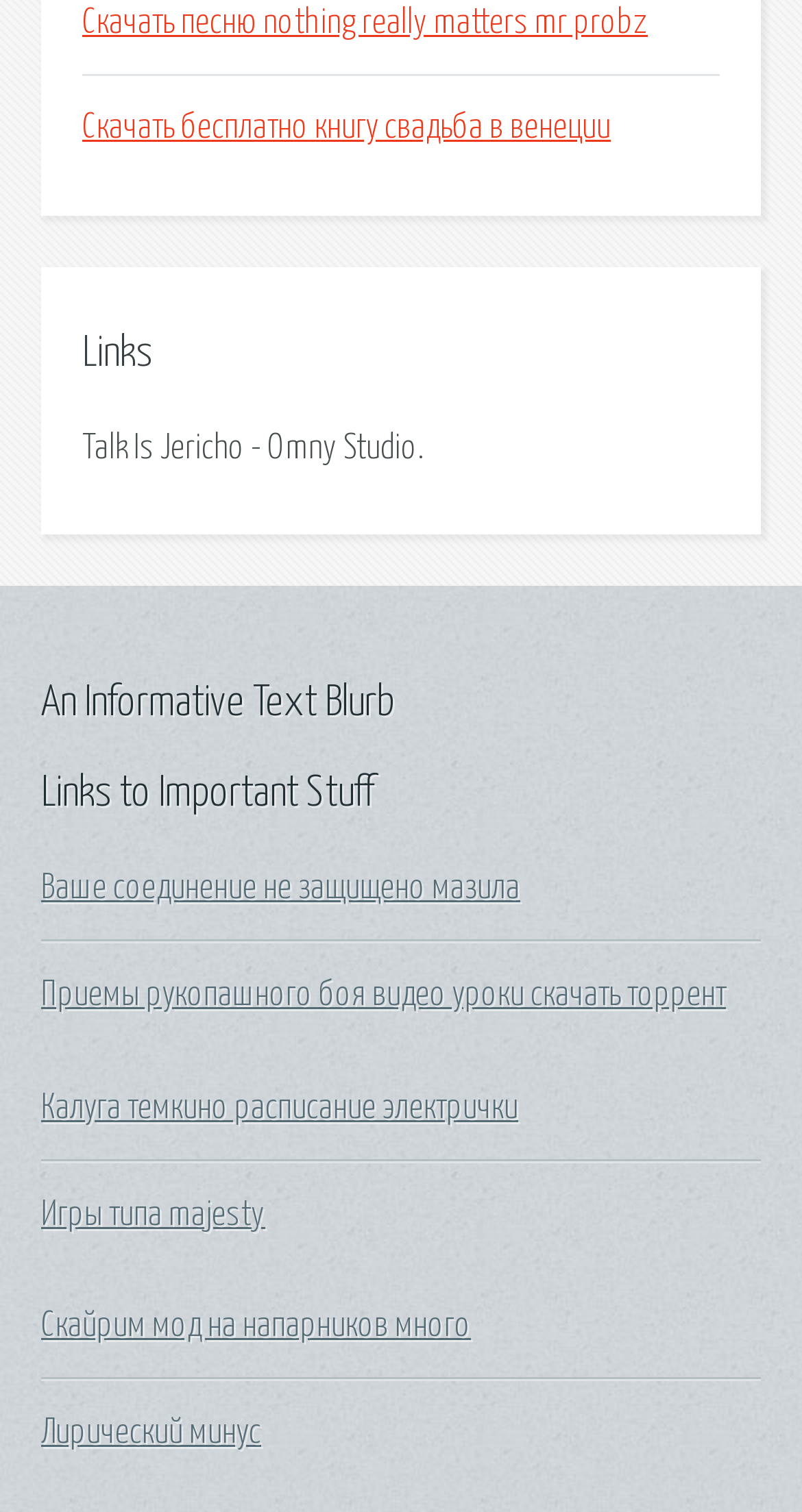Answer in one word or a short phrase: 
How many headings are present on the webpage?

3